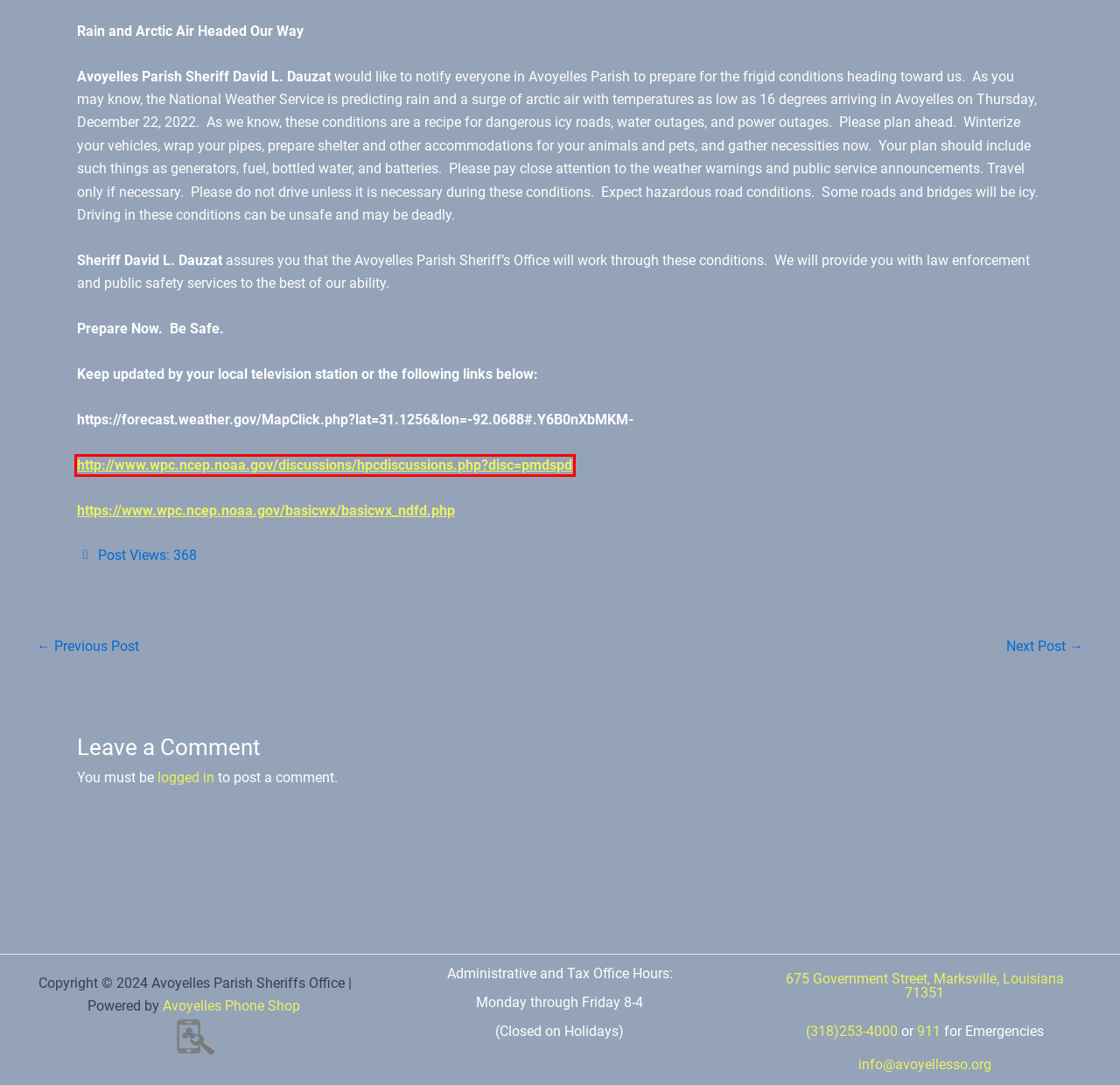Examine the screenshot of a webpage with a red bounding box around a UI element. Your task is to identify the webpage description that best corresponds to the new webpage after clicking the specified element. The given options are:
A. Contact Us | Avoyelles Parish Sheriffs Office
B. 12/15/2022 - Fugitives from Justice | Avoyelles Parish Sheriffs Office
C. Home | Avoyelles Parish Sheriffs Office
D. WPC's Short Range Public Discussion
E. Log In ‹ Avoyelles Parish Sheriffs Office — WordPress
F. 12/19/2022 - Christmas Season Burglary and Theft Prevention | Avoyelles Parish Sheriffs Office
G. Home  - Avoyelles Phone Shop
H. WPC's Short Range Forecasts (Days 0.5 - 2.5) - NDFD Precipitation

D